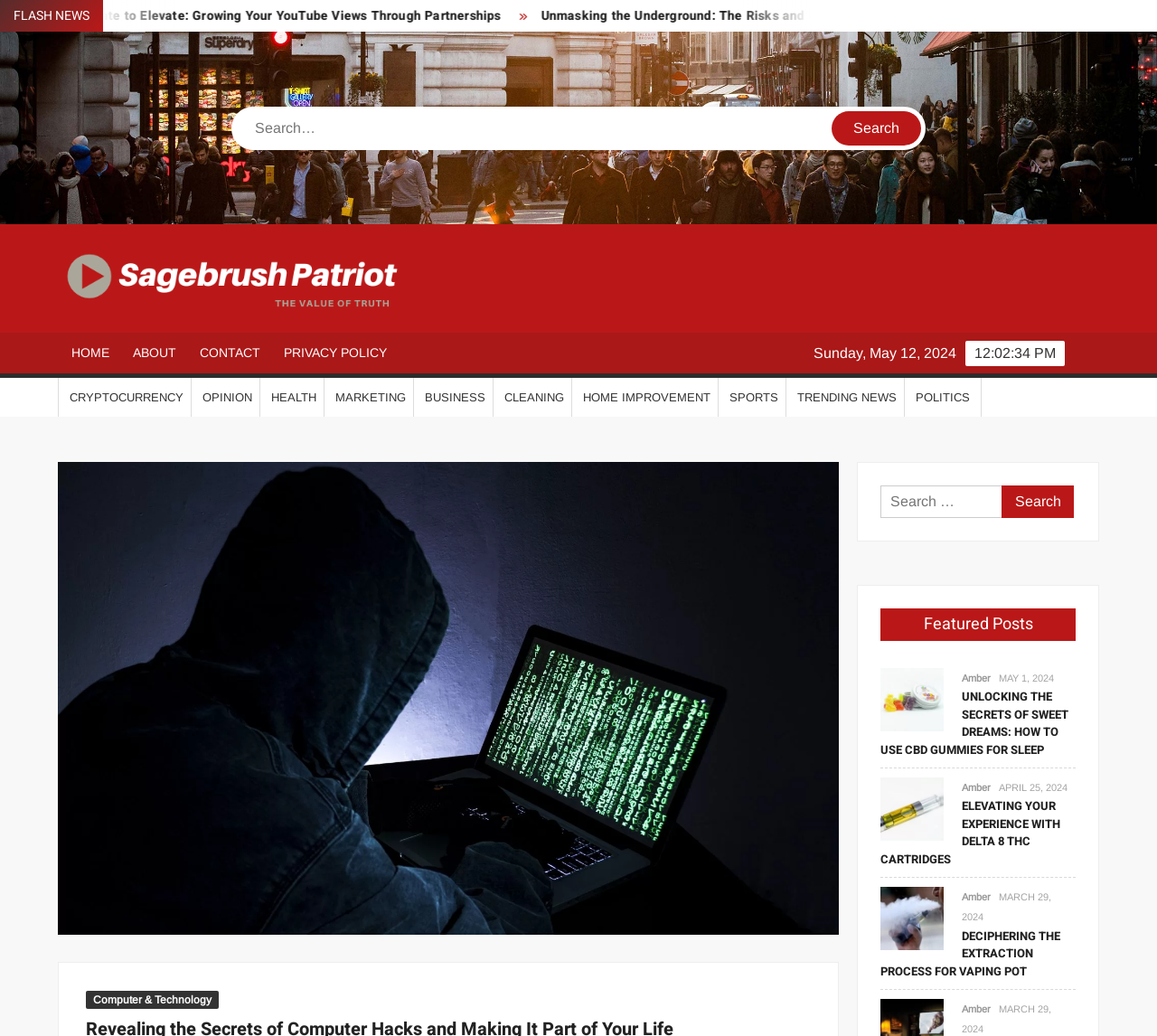Please specify the bounding box coordinates of the area that should be clicked to accomplish the following instruction: "Explore the CRYPTOCURRENCY category". The coordinates should consist of four float numbers between 0 and 1, i.e., [left, top, right, bottom].

[0.051, 0.365, 0.168, 0.403]